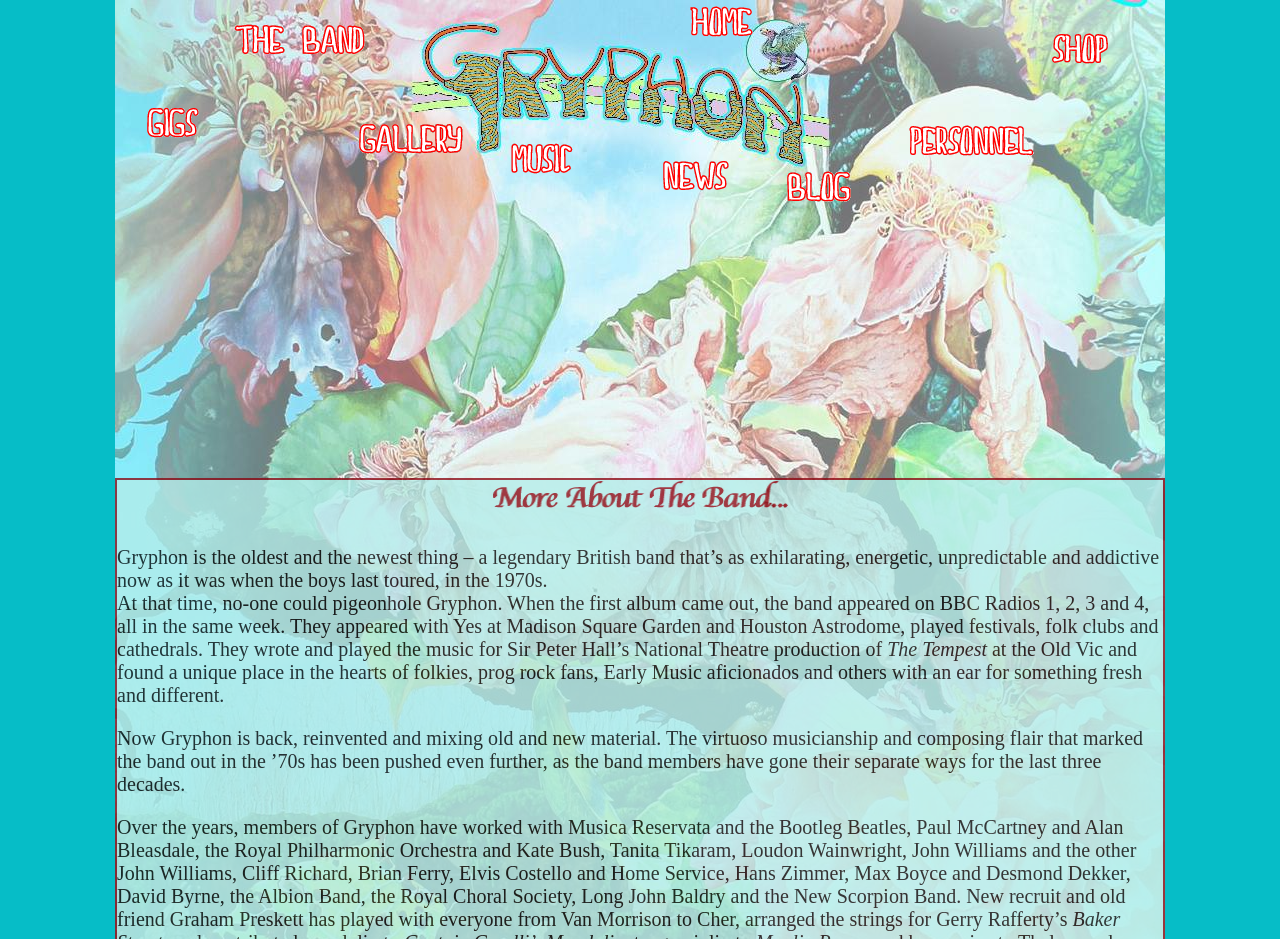How many sections are there on the webpage?
Please give a detailed and elaborate explanation in response to the question.

There are six sections on the webpage, namely 'GALLERY', 'BLOG', 'PERSONNEL', 'Gigs', 'NEWS', and the main section about the band Gryphon.